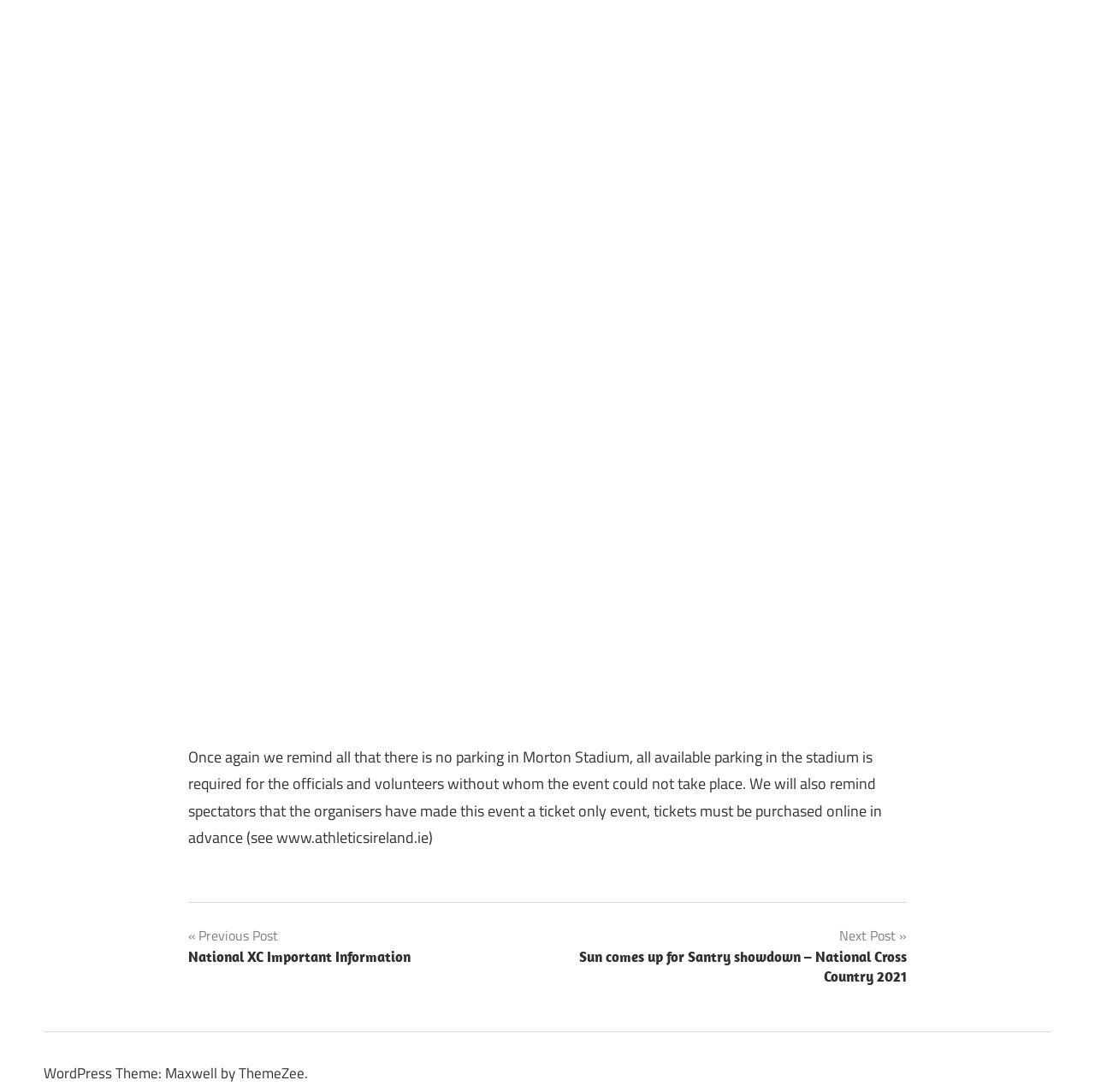Use the information in the screenshot to answer the question comprehensively: What is the purpose of the available parking in the stadium?

The available parking in the stadium is required for the officials and volunteers, as stated in the sentence 'there is no parking in Morton Stadium, all available parking in the stadium is required for the officials and volunteers without whom the event could not take place'.